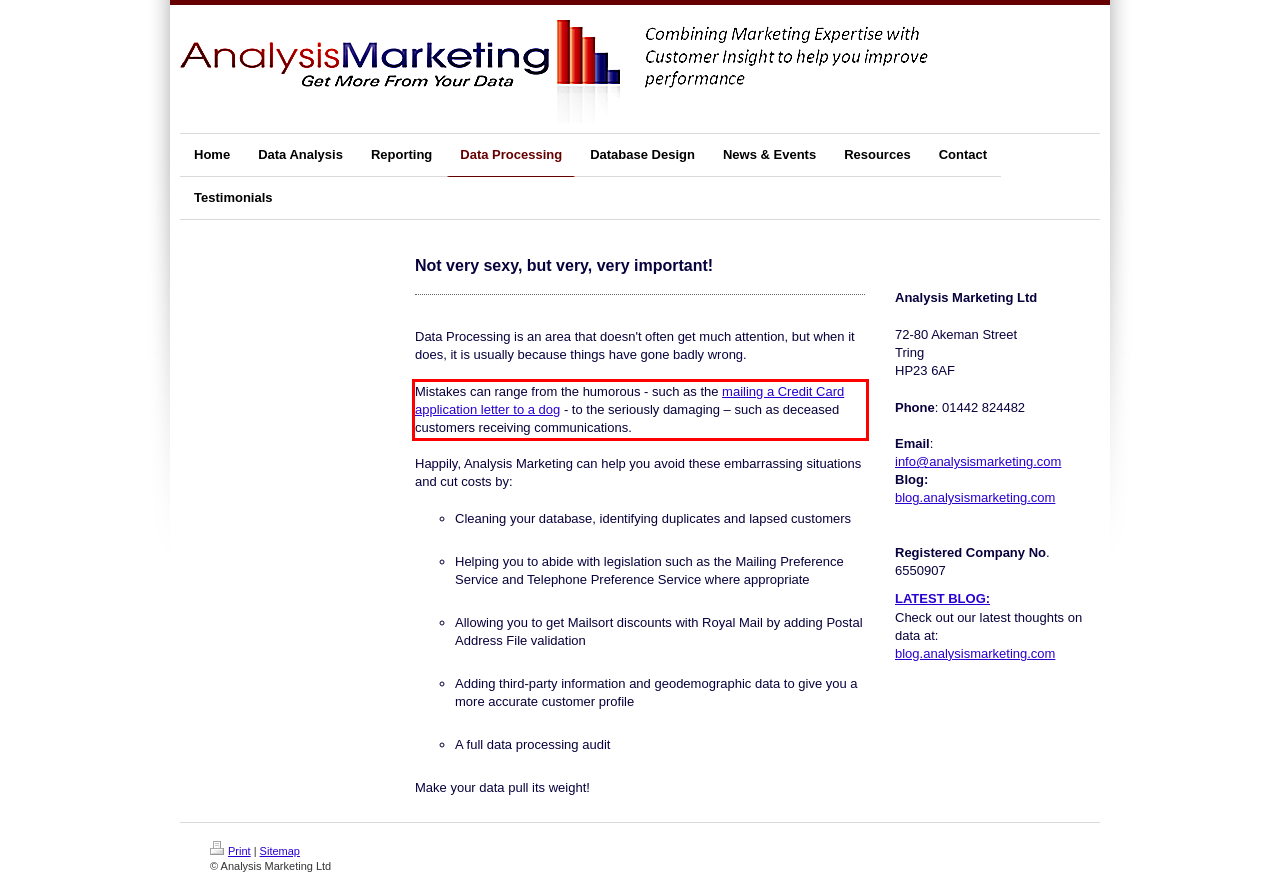Given the screenshot of the webpage, identify the red bounding box, and recognize the text content inside that red bounding box.

Mistakes can range from the humorous - such as the mailing a Credit Card application letter to a dog - to the seriously damaging – such as deceased customers receiving communications.